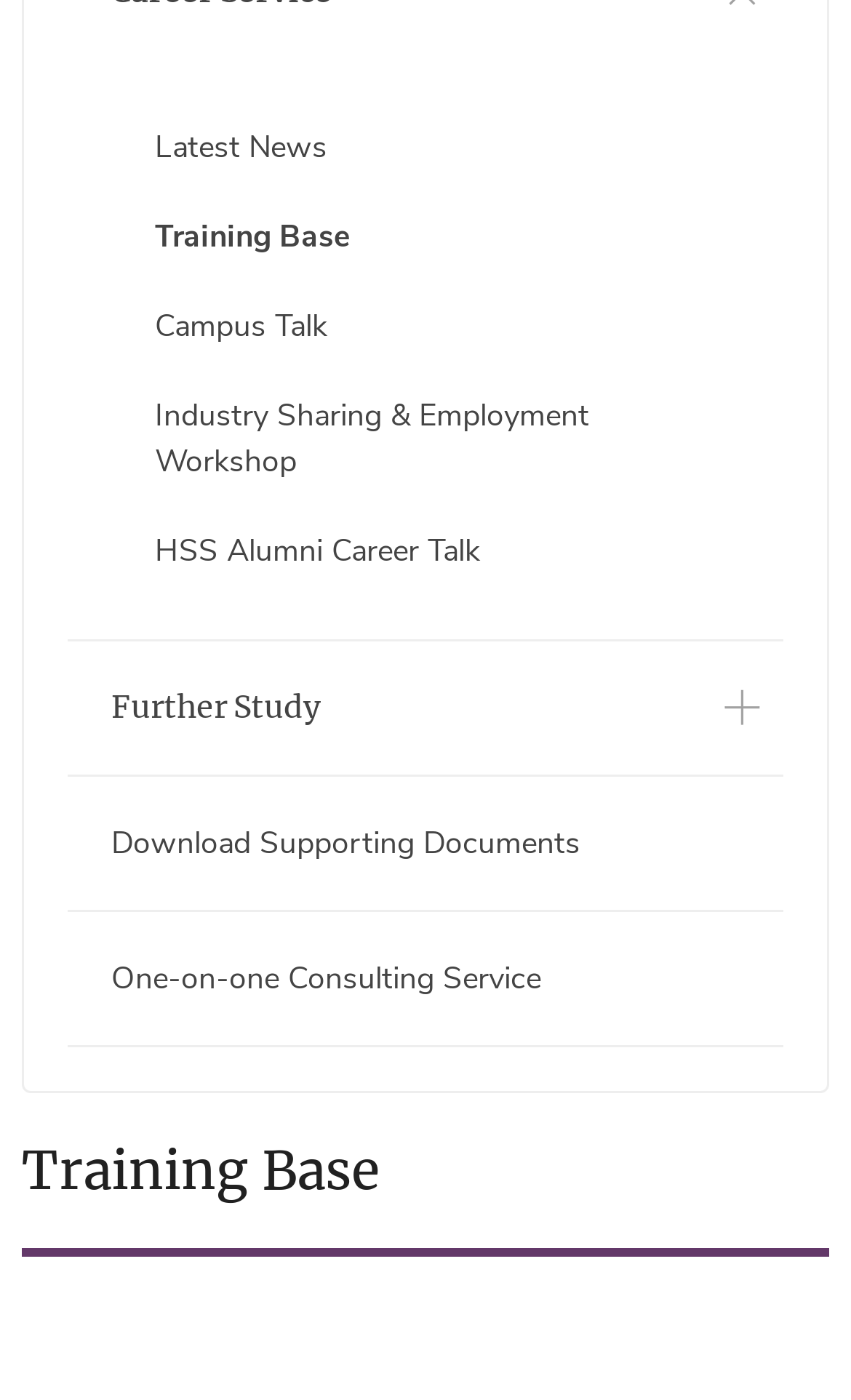Provide the bounding box coordinates of the HTML element described as: "Latest News". The bounding box coordinates should be four float numbers between 0 and 1, i.e., [left, top, right, bottom].

[0.131, 0.073, 0.869, 0.137]